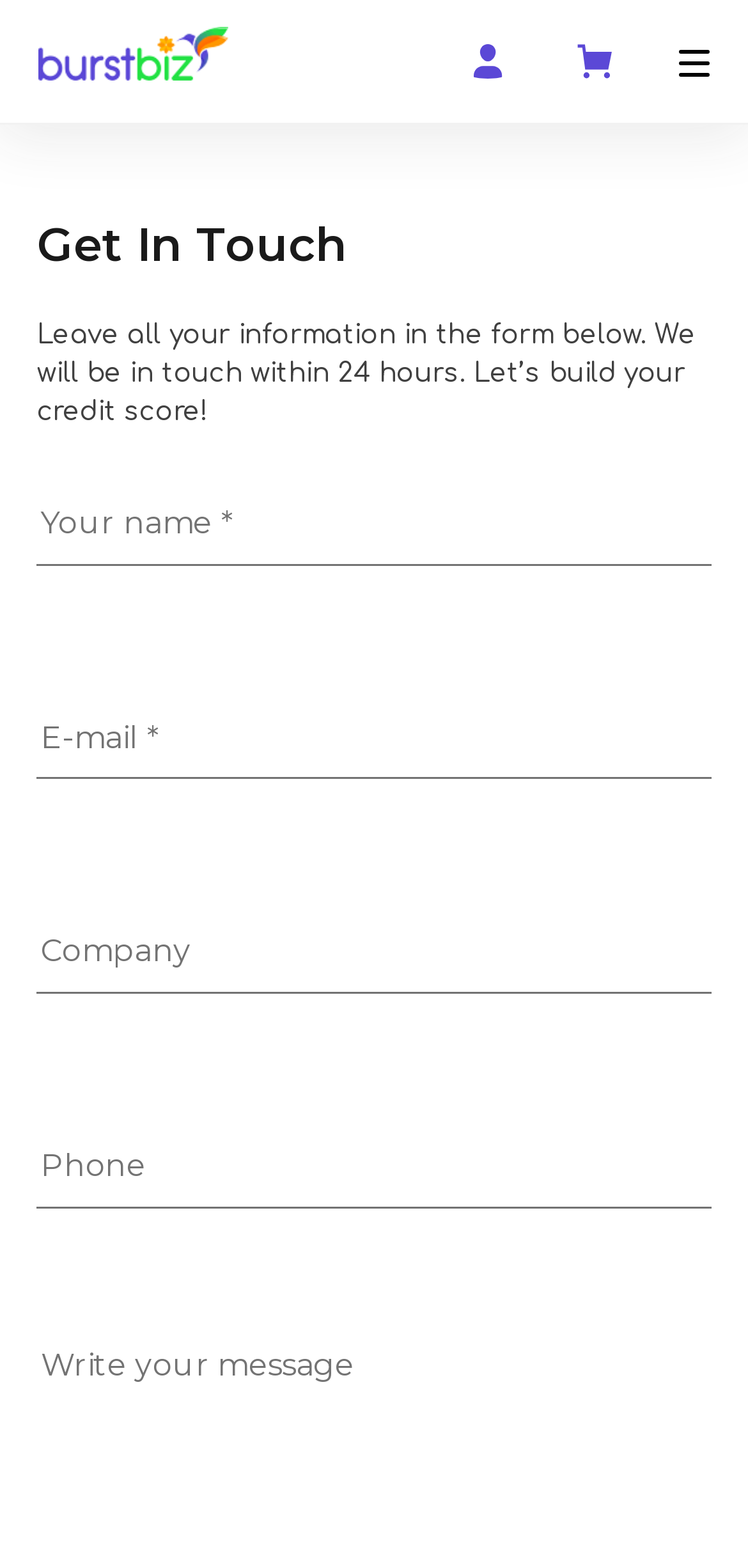What is the purpose of the form below?
Please describe in detail the information shown in the image to answer the question.

Based on the webpage, there is a form with several text boxes and a heading 'Get In Touch'. The static text above the form says 'Leave all your information in the form below. We will be in touch within 24 hours. Let’s build your credit score!'. This suggests that the purpose of the form is to get in touch with the website owners or representatives.